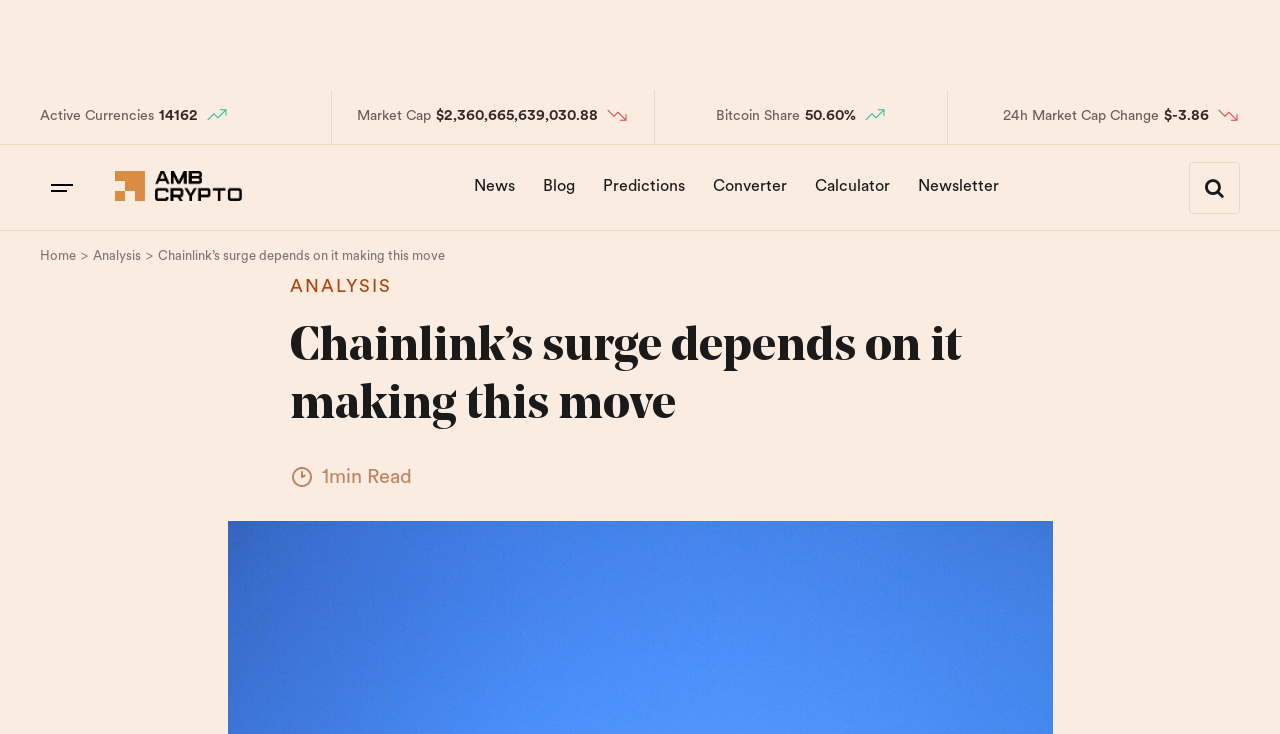How many active currencies are there?
Please use the image to provide a one-word or short phrase answer.

14162